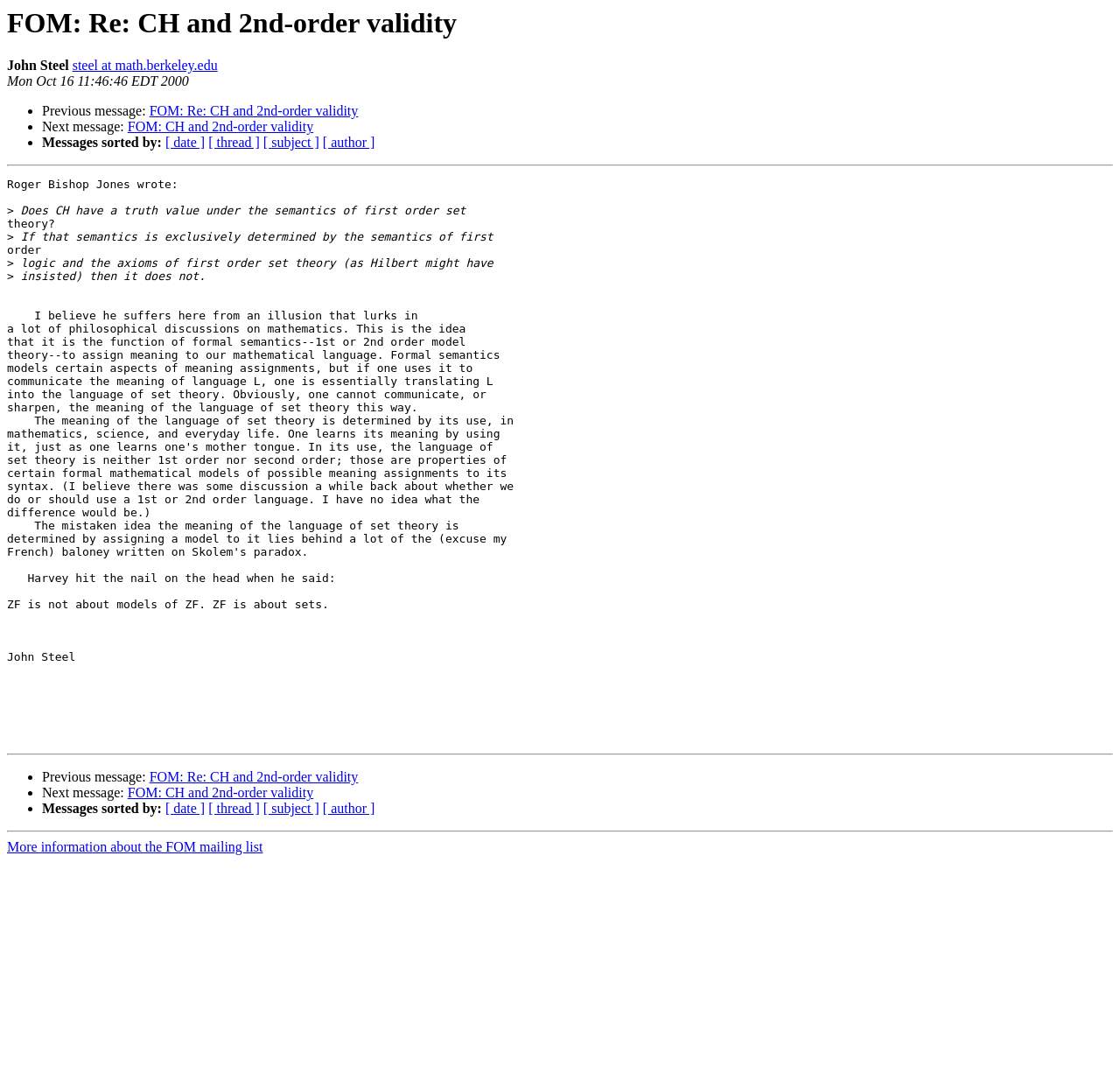Please specify the bounding box coordinates of the clickable region necessary for completing the following instruction: "Visit John Steel's homepage". The coordinates must consist of four float numbers between 0 and 1, i.e., [left, top, right, bottom].

[0.065, 0.053, 0.194, 0.067]